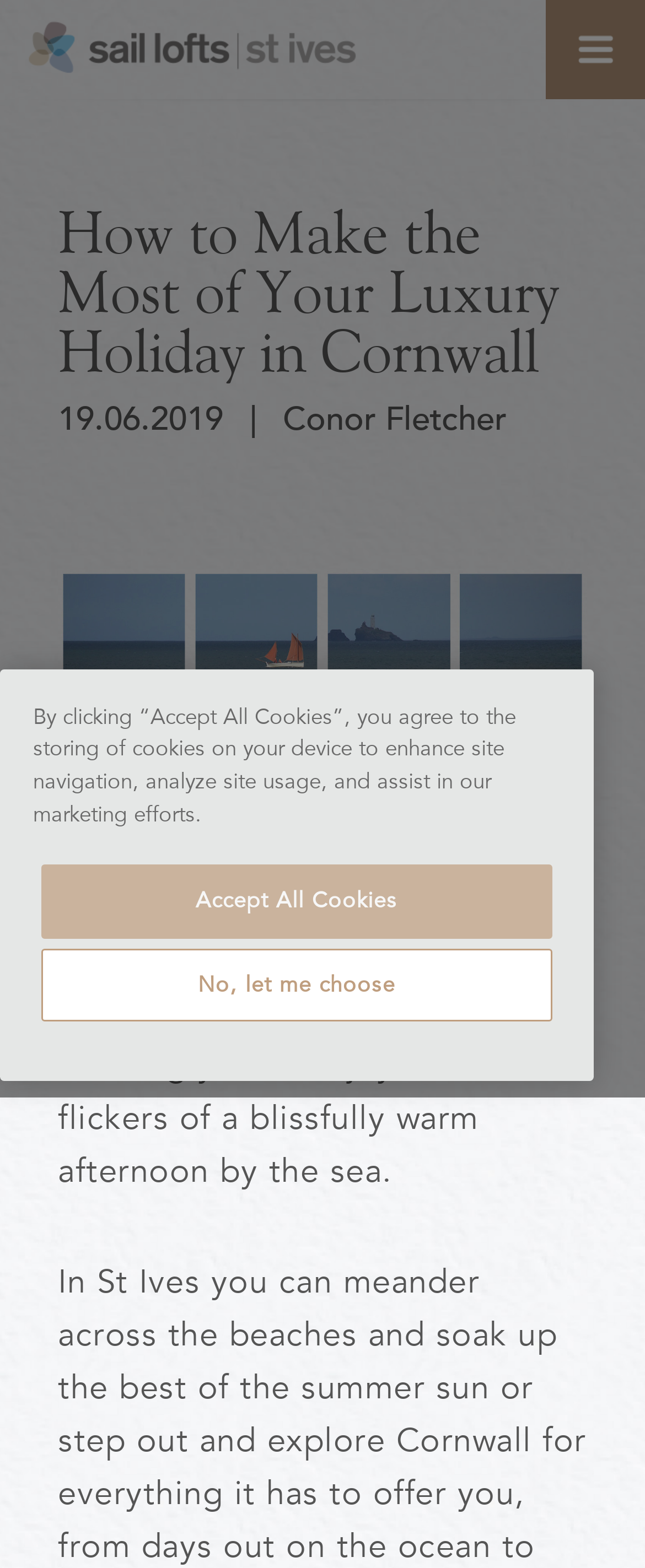Please determine the bounding box coordinates for the UI element described as: "Menu".

[0.846, 0.0, 1.0, 0.063]